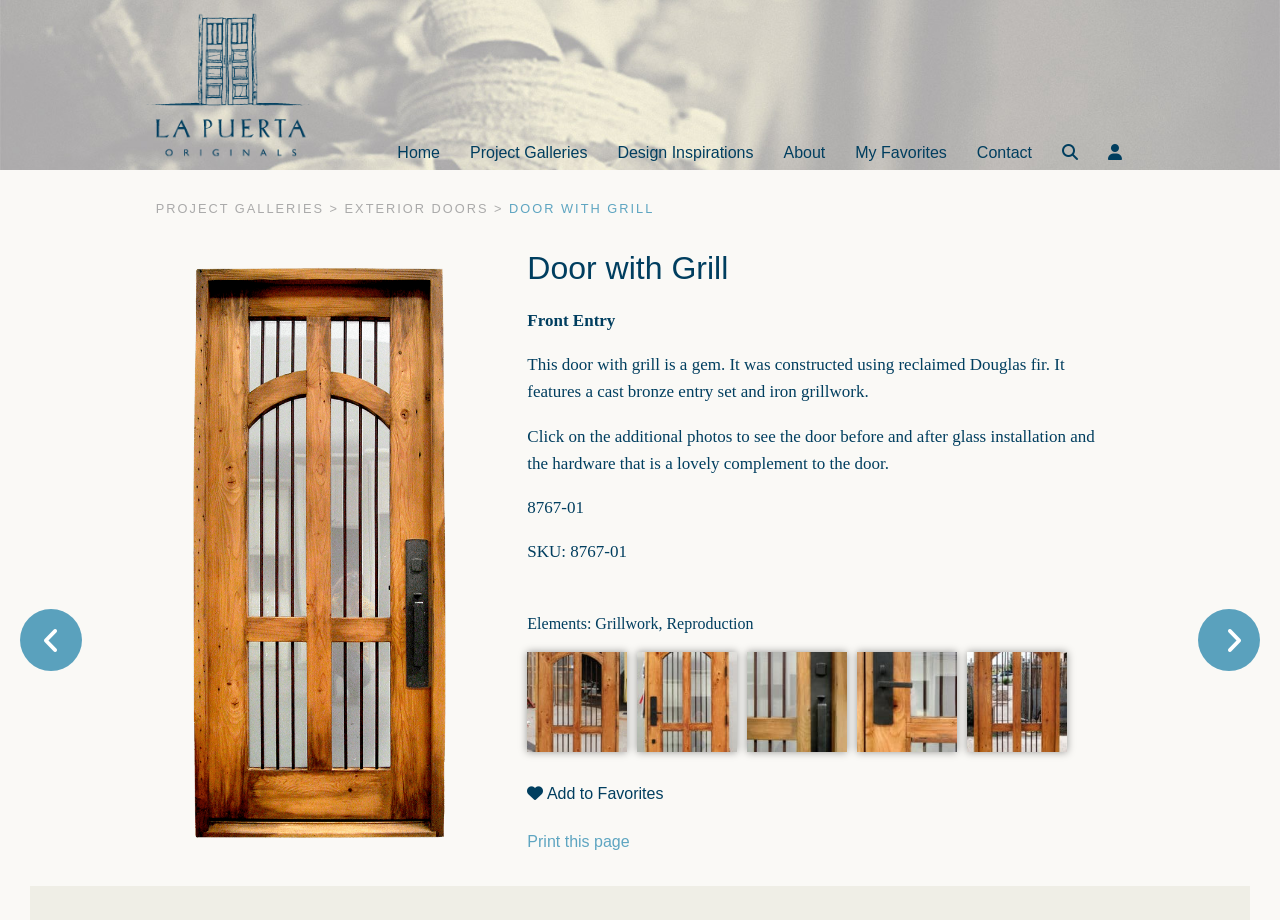Determine the bounding box coordinates for the UI element matching this description: "Prev Door with Grilled Peep".

[0.016, 0.662, 0.064, 0.729]